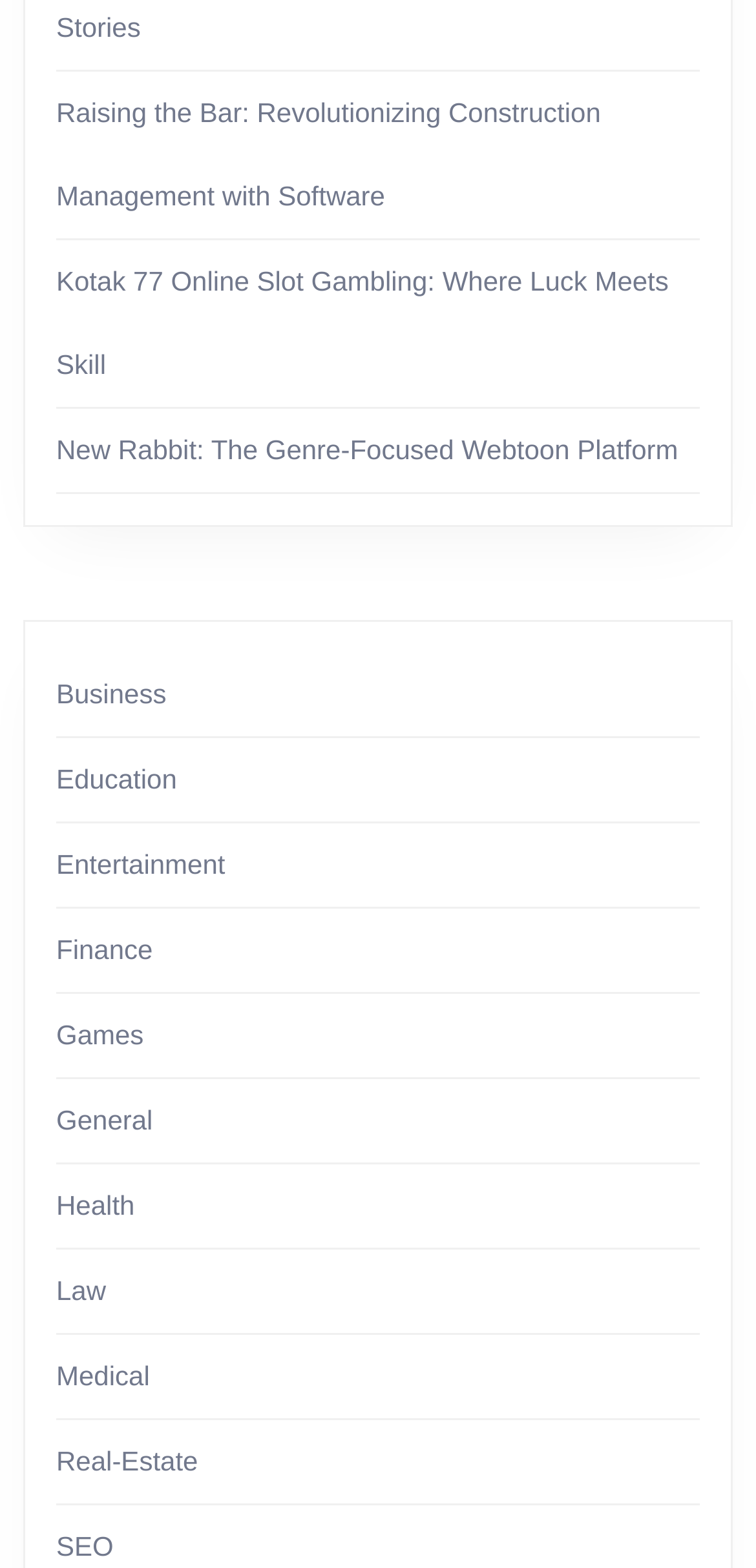Find the bounding box coordinates of the element to click in order to complete this instruction: "Browse the Entertainment section". The bounding box coordinates must be four float numbers between 0 and 1, denoted as [left, top, right, bottom].

[0.074, 0.542, 0.298, 0.561]